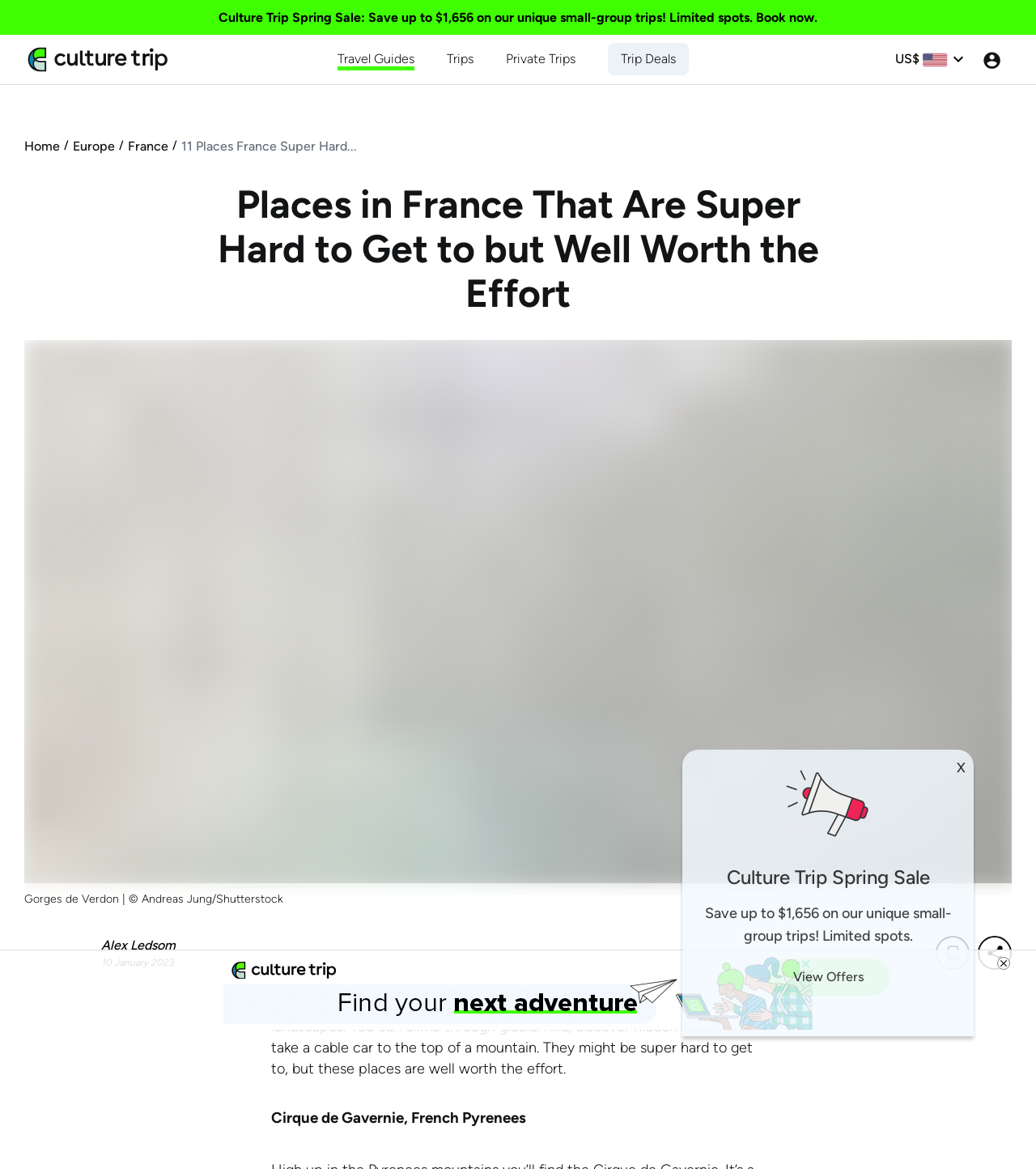What is the action mentioned in the 'Culture Trip Spring Sale' section?
Look at the screenshot and give a one-word or phrase answer.

Save up to $1,656